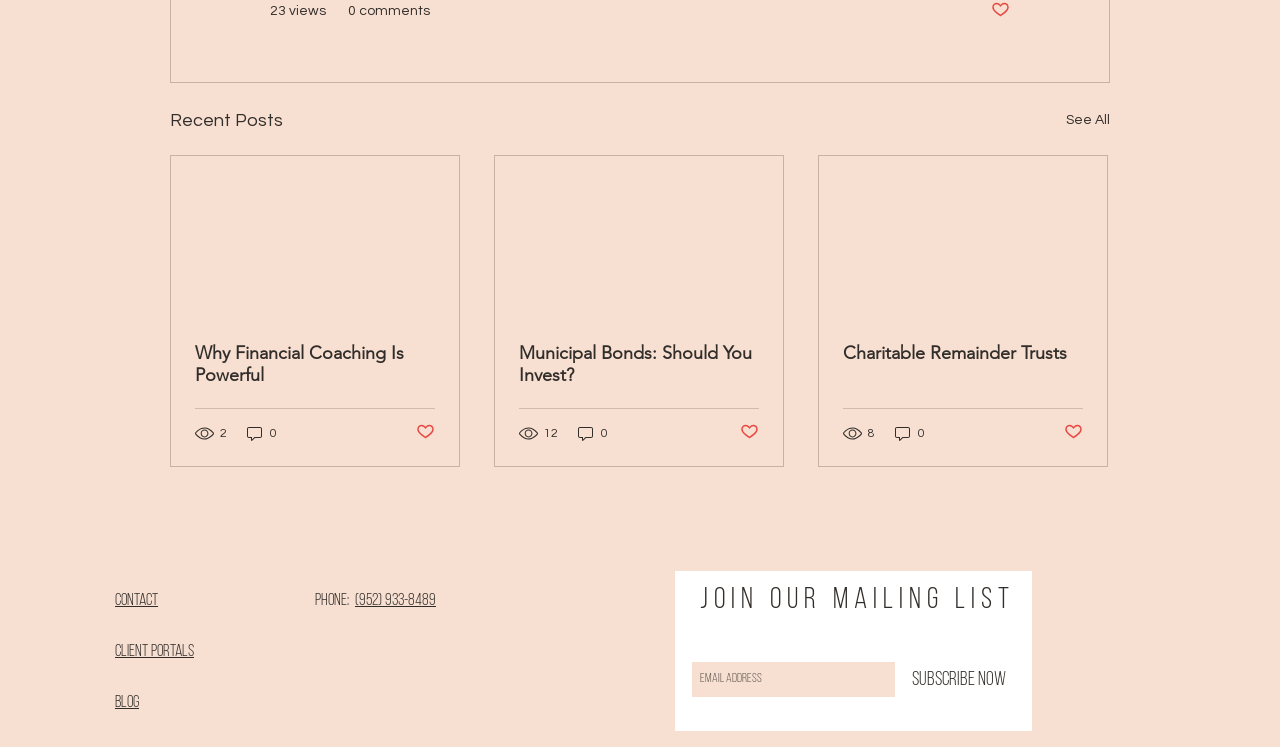How many views does the second article have?
Use the image to give a comprehensive and detailed response to the question.

The second article is located below the first article, and it has a generic element with the text '12 views', which indicates the number of views for this article.